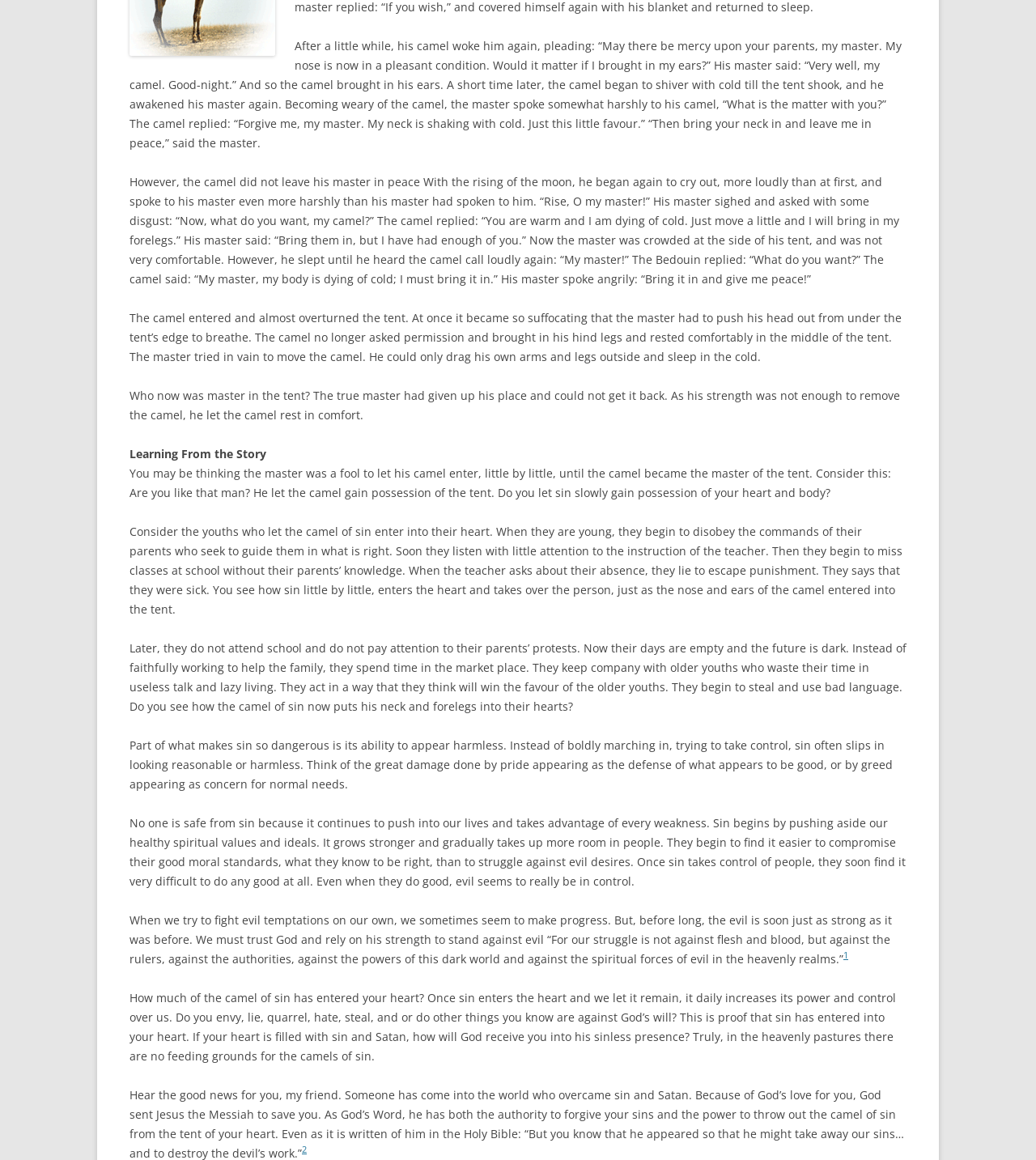Given the description The Stream, predict the bounding box coordinates of the UI element. Ensure the coordinates are in the format (top-left x, top-left y, bottom-right x, bottom-right y) and all values are between 0 and 1.

[0.188, 0.081, 0.344, 0.11]